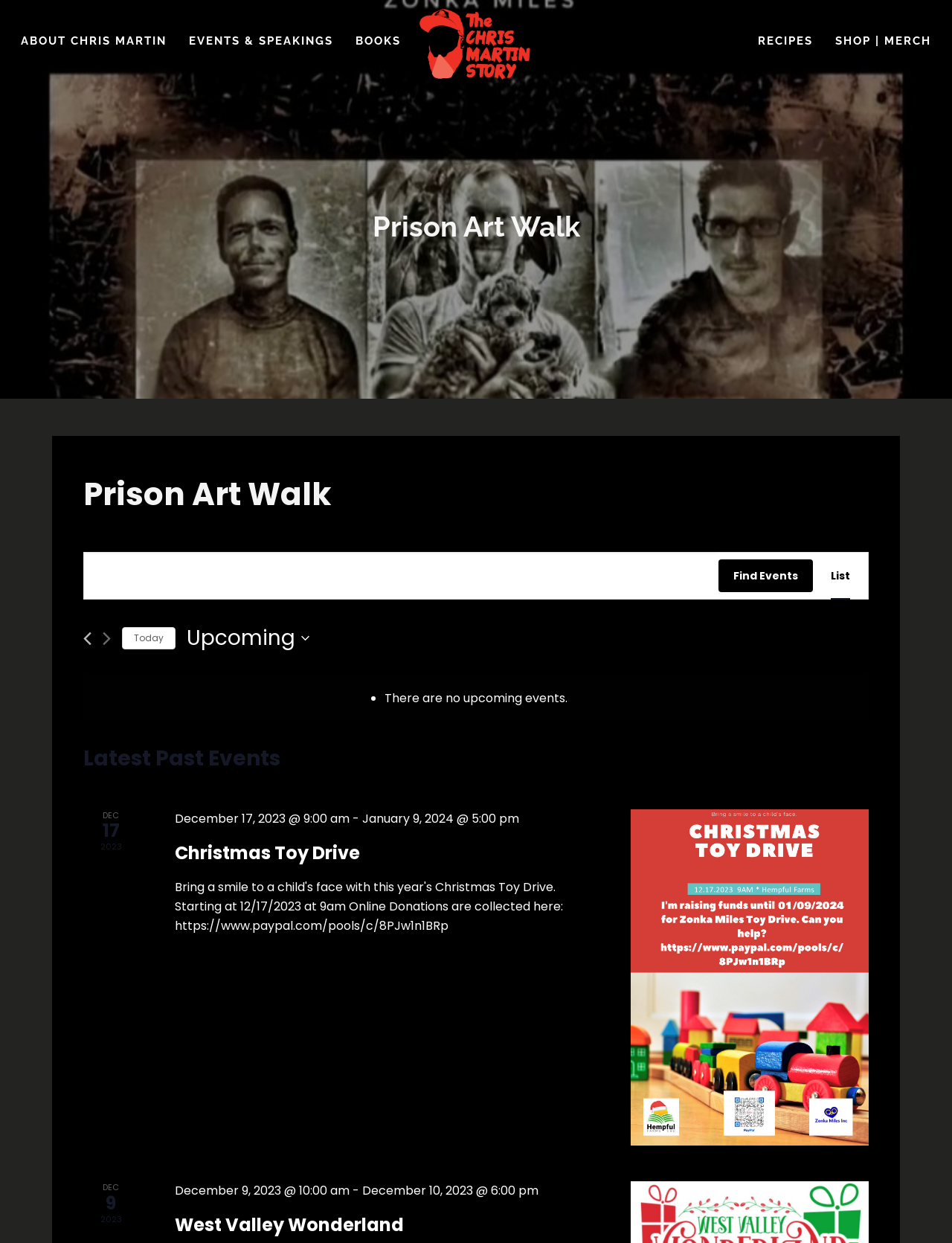How many upcoming events are there?
Please provide a comprehensive answer based on the visual information in the image.

I found the answer by looking at the alert element with the text 'There are no upcoming events.' which indicates that there are no upcoming events.